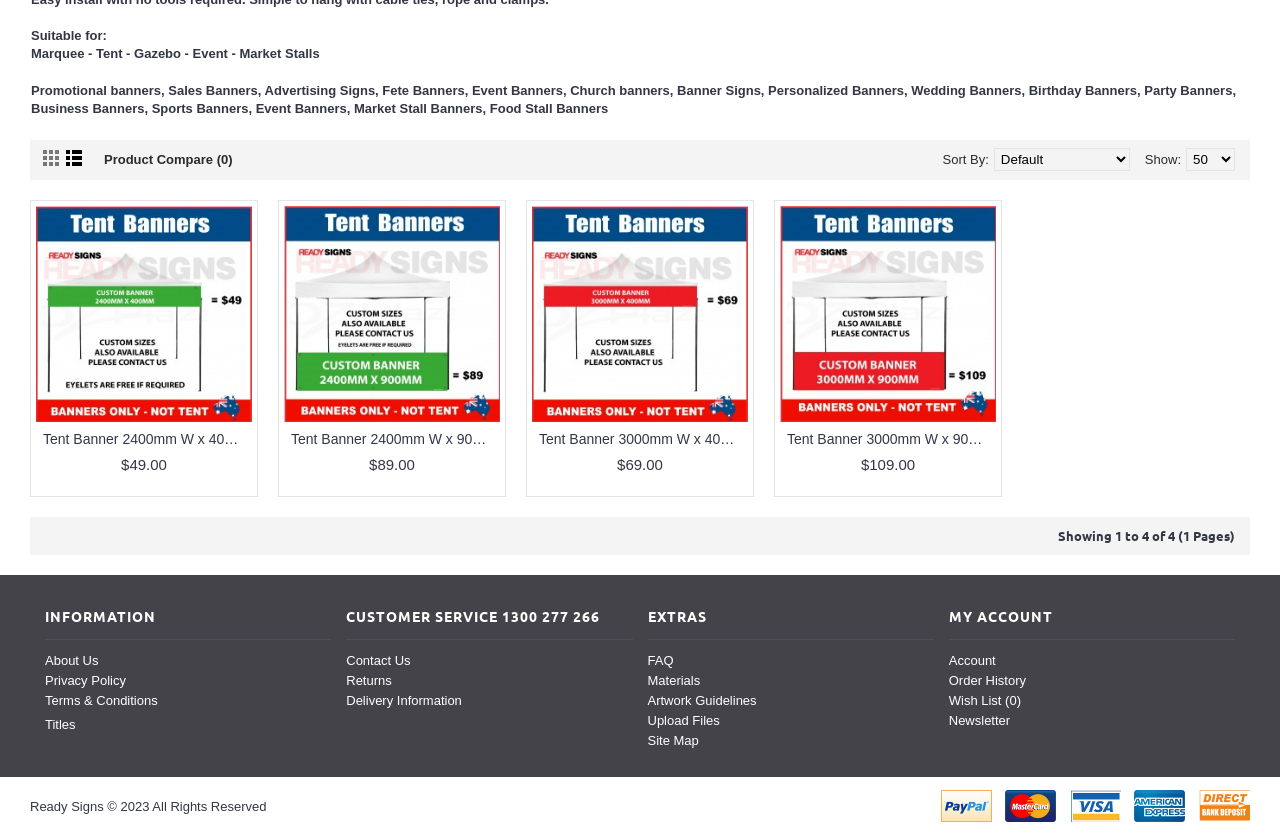Identify the bounding box of the HTML element described here: "Product Compare (0)". Provide the coordinates as four float numbers between 0 and 1: [left, top, right, bottom].

[0.081, 0.168, 0.182, 0.213]